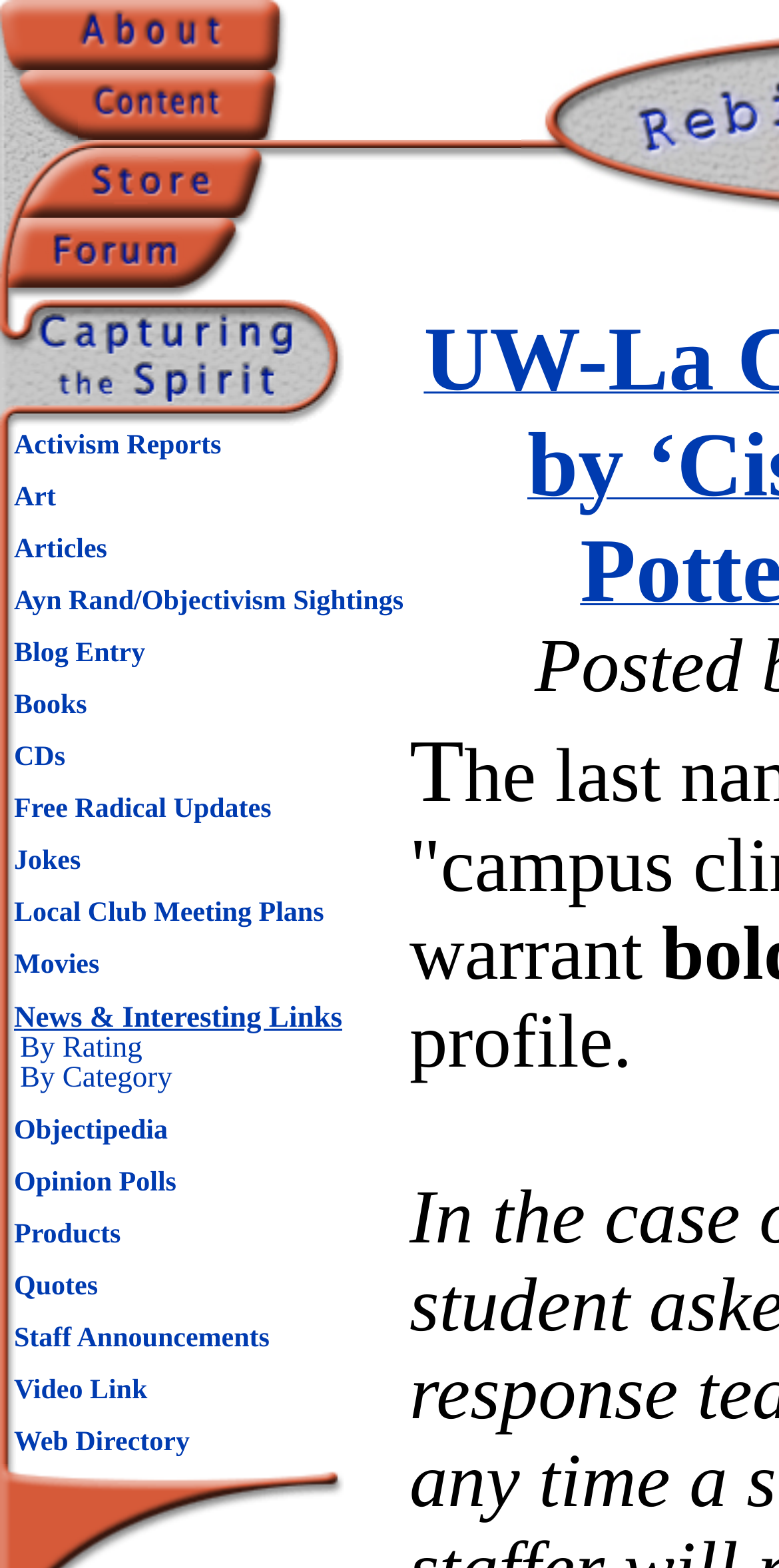Provide the bounding box coordinates for the UI element described in this sentence: "Free Radical Updates". The coordinates should be four float values between 0 and 1, i.e., [left, top, right, bottom].

[0.018, 0.507, 0.348, 0.526]